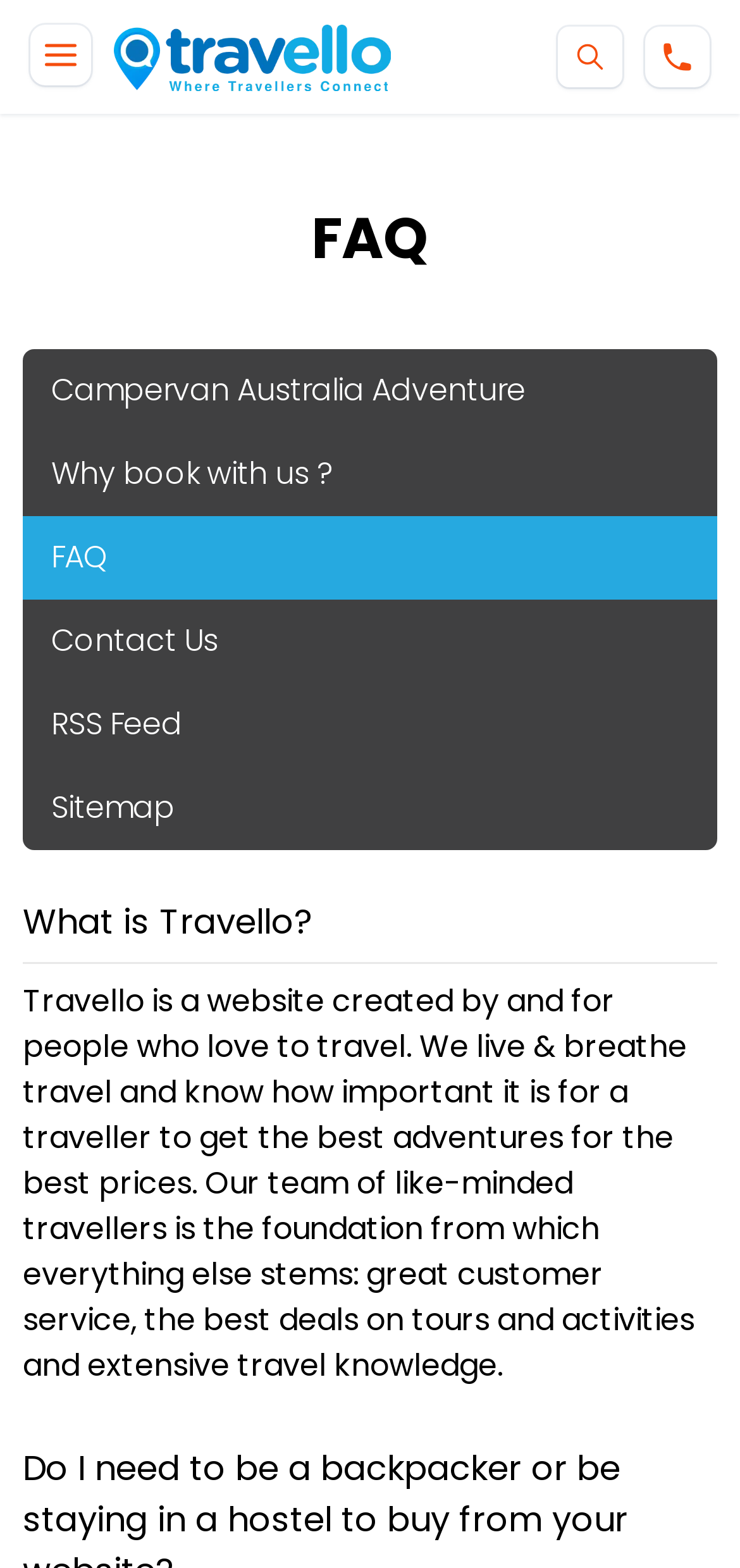Please determine the bounding box coordinates of the area that needs to be clicked to complete this task: 'Click the button on the top right corner'. The coordinates must be four float numbers between 0 and 1, formatted as [left, top, right, bottom].

[0.754, 0.017, 0.841, 0.056]